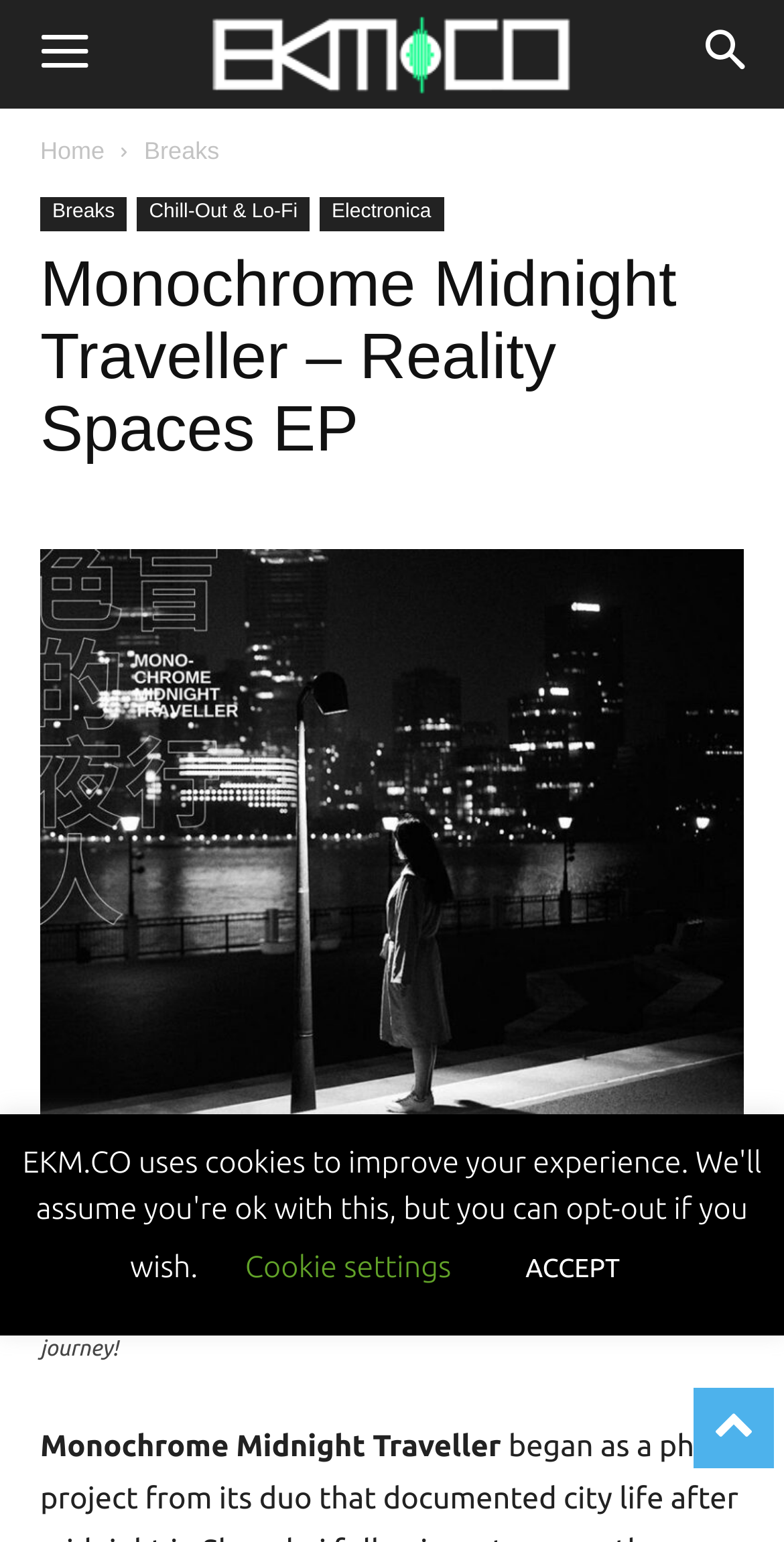Can you search on the webpage?
Please look at the screenshot and answer using one word or phrase.

Yes